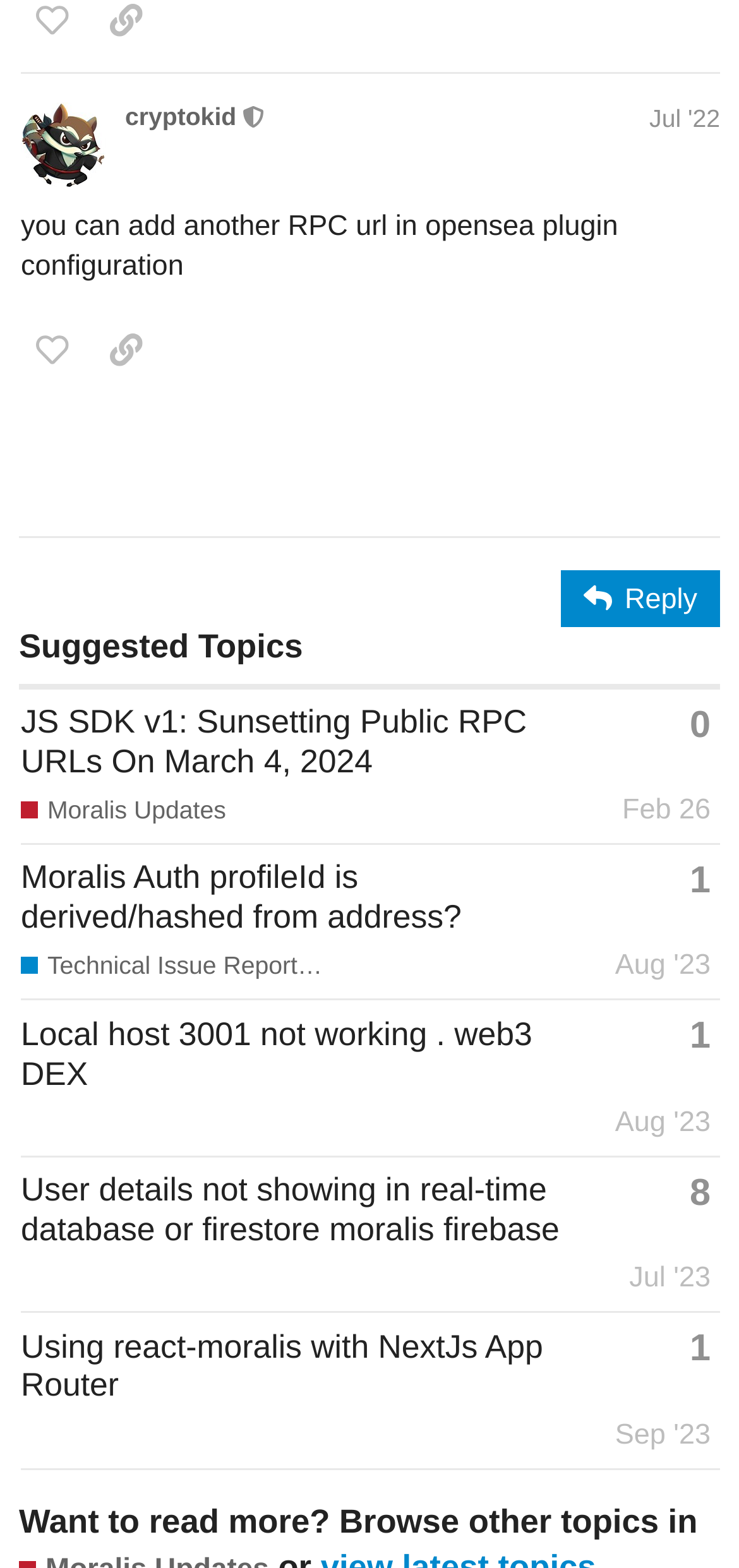Identify the bounding box coordinates of the clickable section necessary to follow the following instruction: "View topic 'Moralis Auth profileId is derived/hashed from address?'". The coordinates should be presented as four float numbers from 0 to 1, i.e., [left, top, right, bottom].

[0.028, 0.537, 0.625, 0.621]